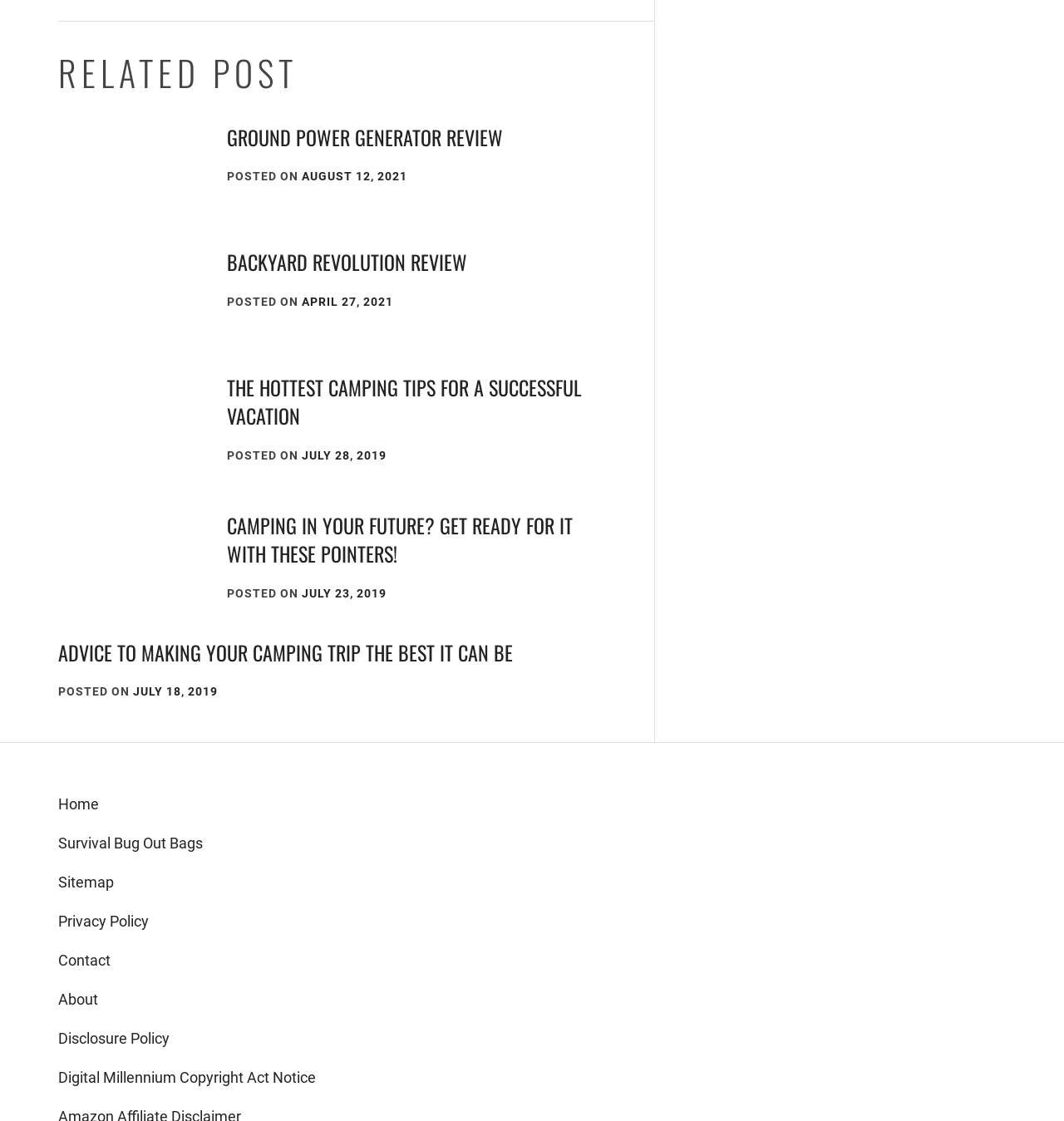What is the title of the second post?
Using the details shown in the screenshot, provide a comprehensive answer to the question.

I looked at the headings of the posts and found the second one to be 'BACKYARD REVOLUTION REVIEW'.